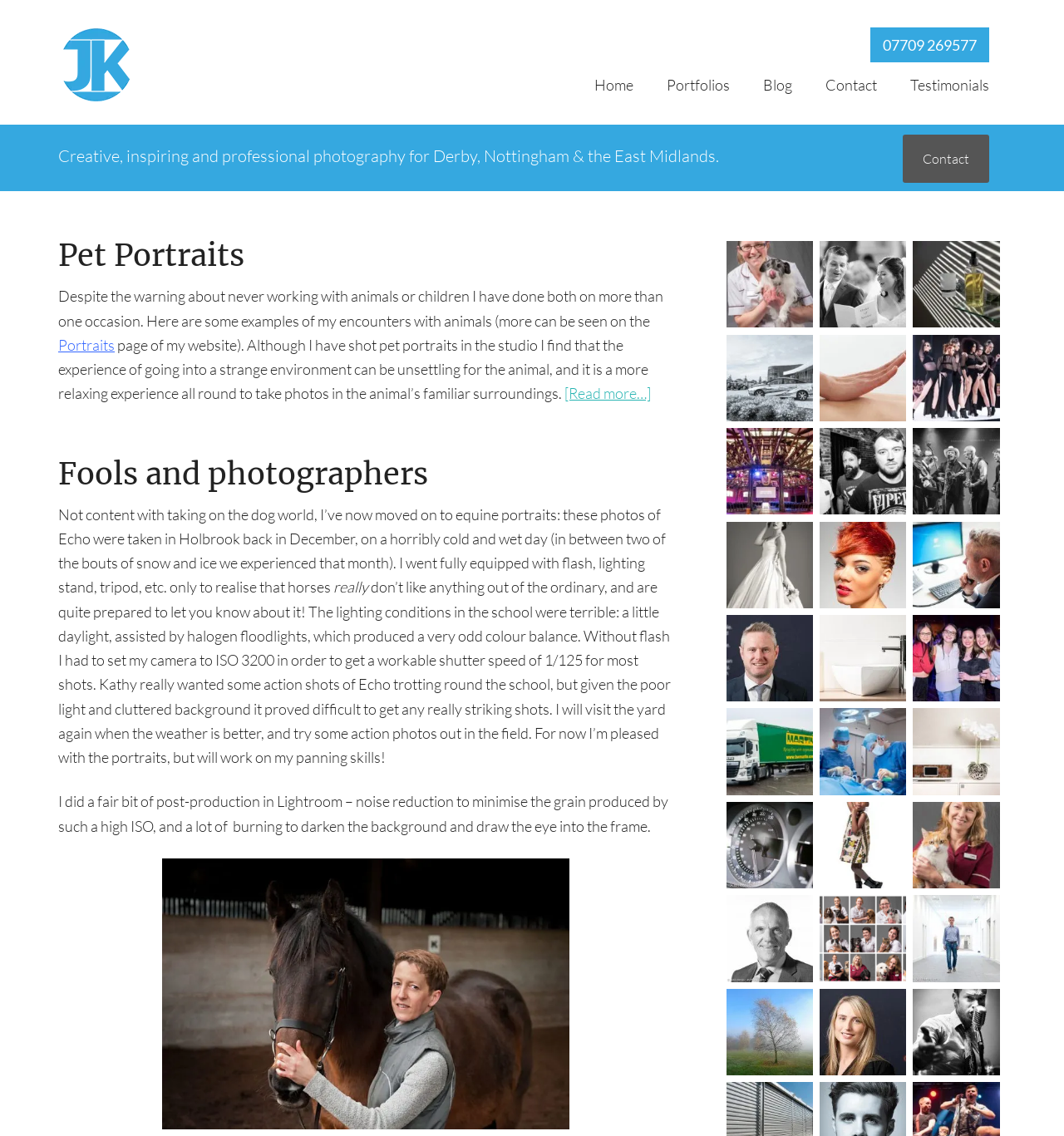Find the bounding box coordinates of the element's region that should be clicked in order to follow the given instruction: "View the 'Echo and Kathy, Holbrook' image". The coordinates should consist of four float numbers between 0 and 1, i.e., [left, top, right, bottom].

[0.152, 0.755, 0.535, 0.994]